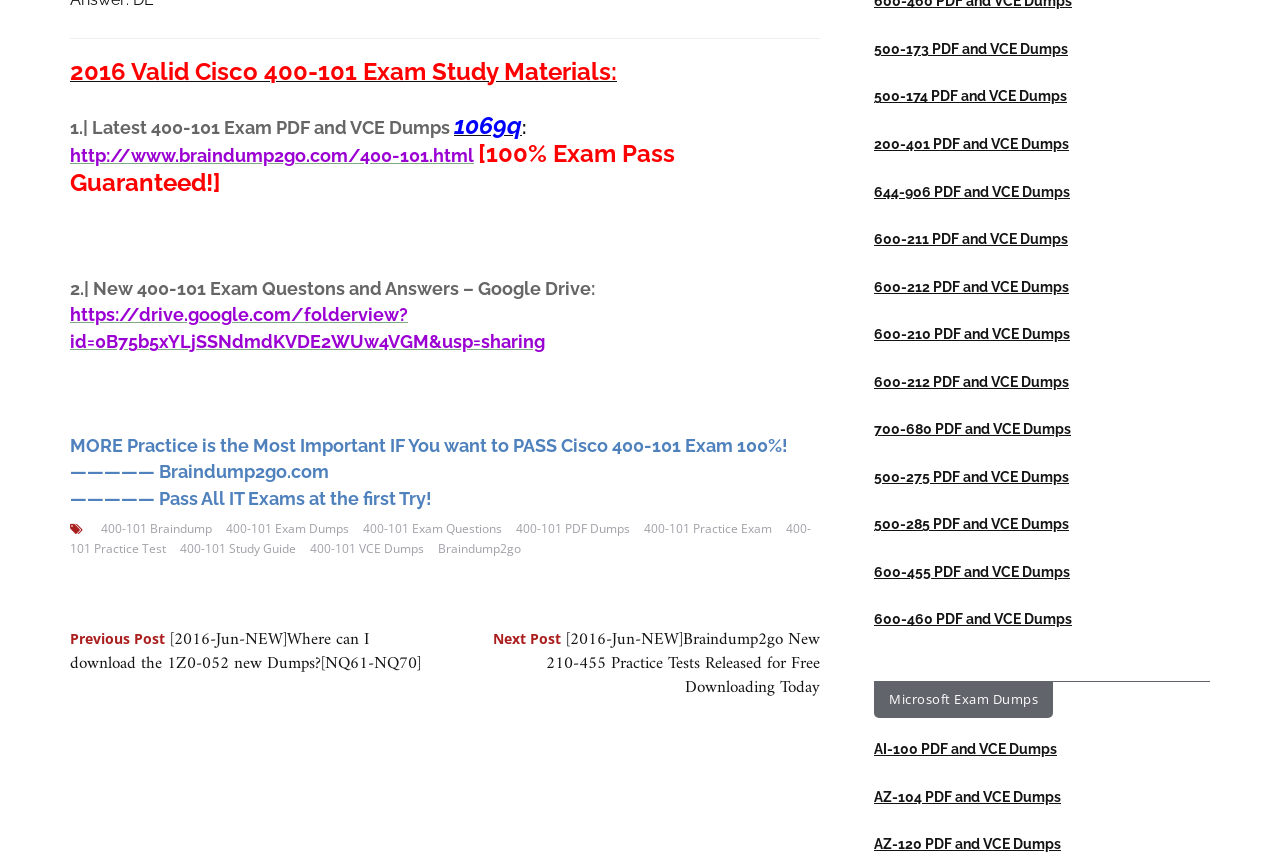Find and specify the bounding box coordinates that correspond to the clickable region for the instruction: "Click on '13'".

None